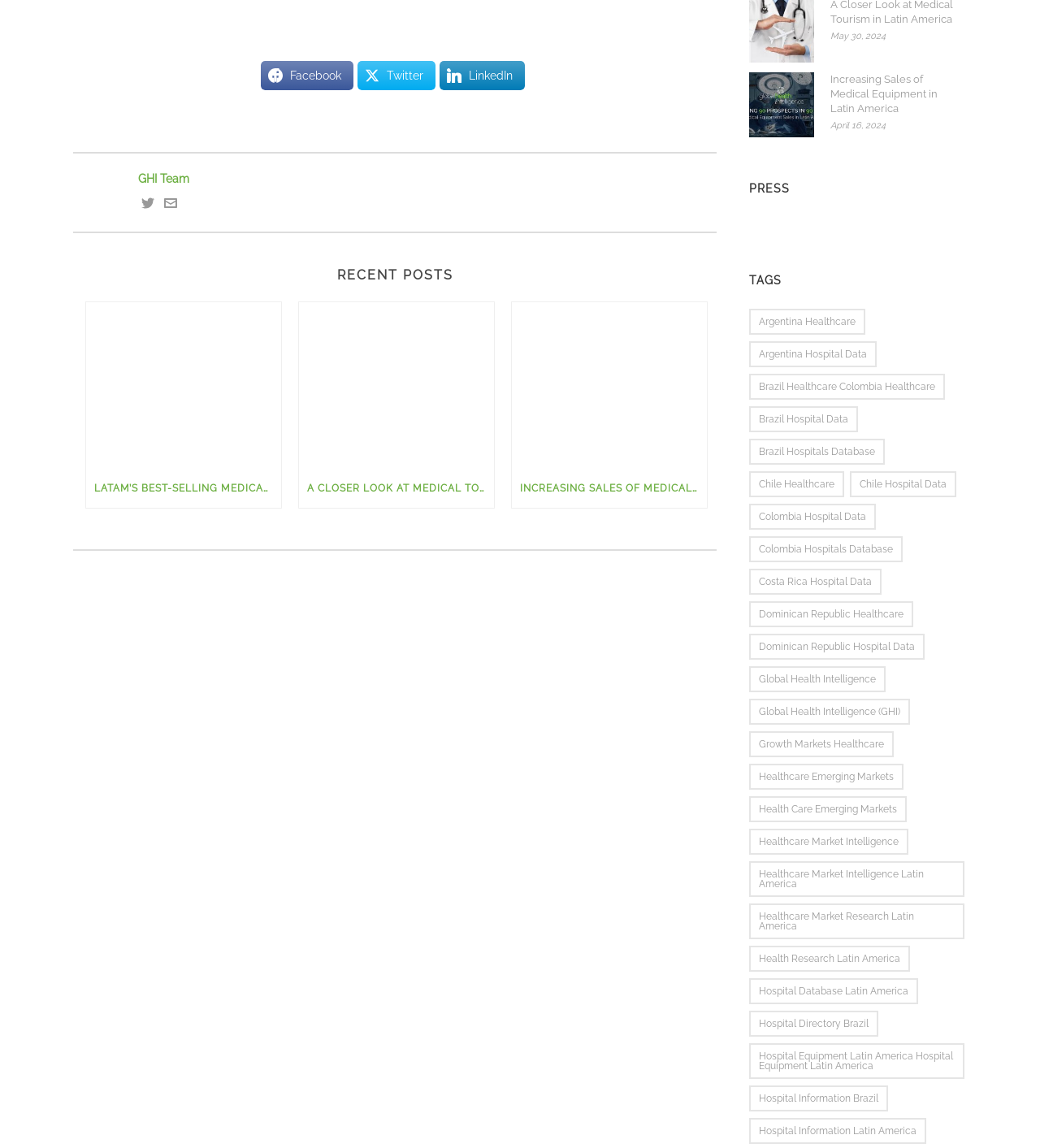Using the provided description Pricing & Techniques, find the bounding box coordinates for the UI element. Provide the coordinates in (top-left x, top-left y, bottom-right x, bottom-right y) format, ensuring all values are between 0 and 1.

None